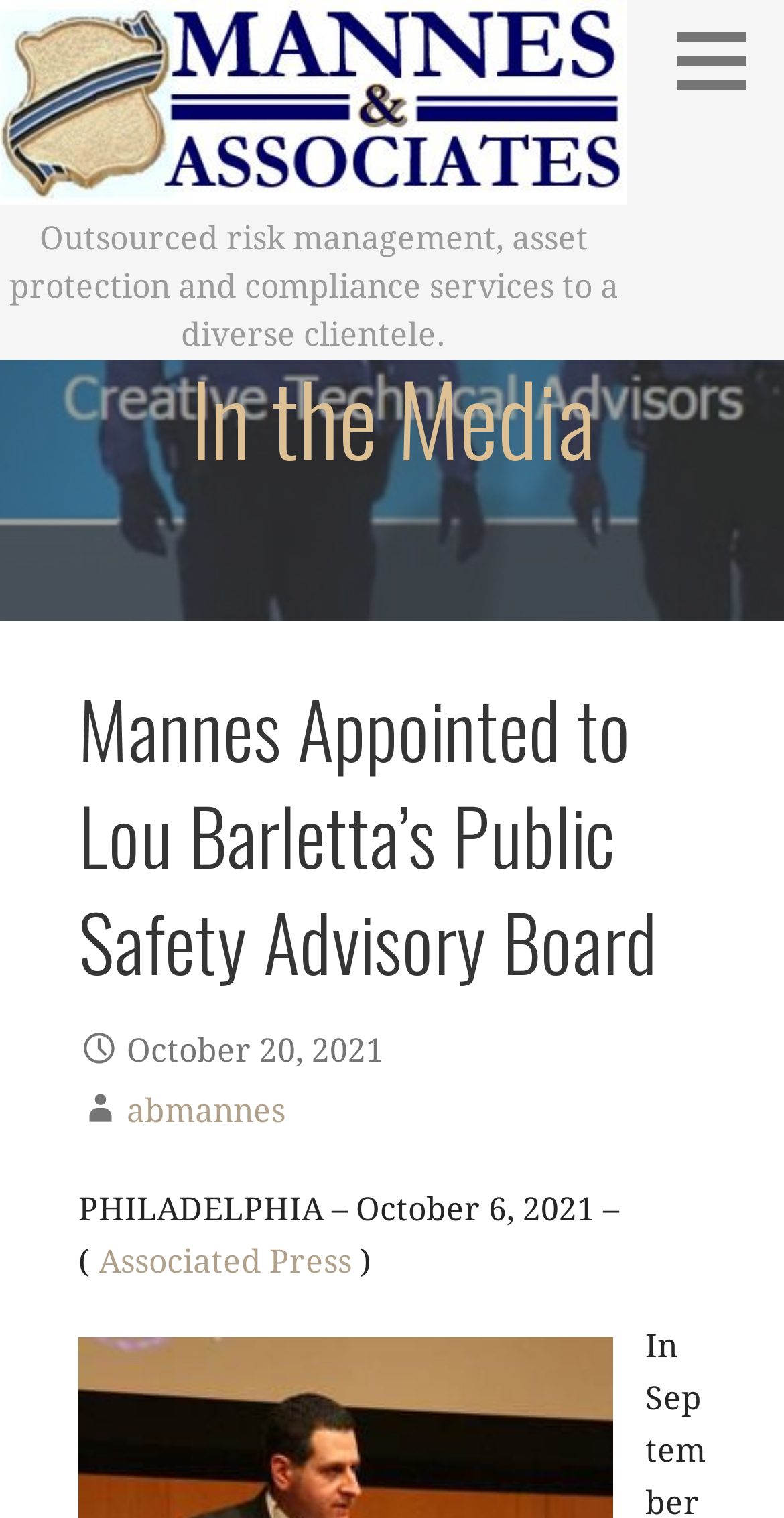What is the date of the press release?
Relying on the image, give a concise answer in one word or a brief phrase.

October 6, 2021